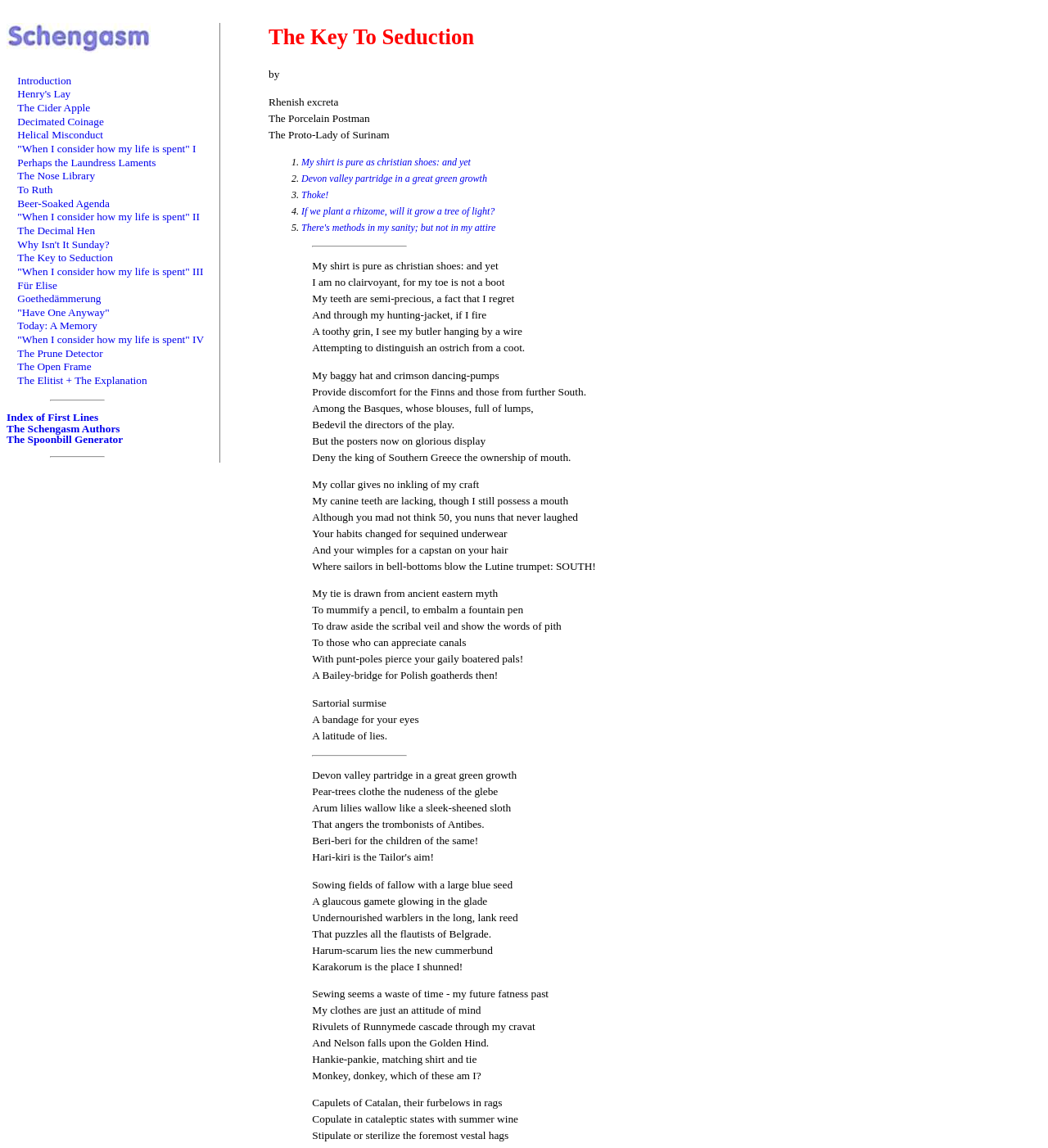Locate the UI element described as follows: "The Elitist + The Explanation". Return the bounding box coordinates as four float numbers between 0 and 1 in the order [left, top, right, bottom].

[0.017, 0.326, 0.14, 0.337]